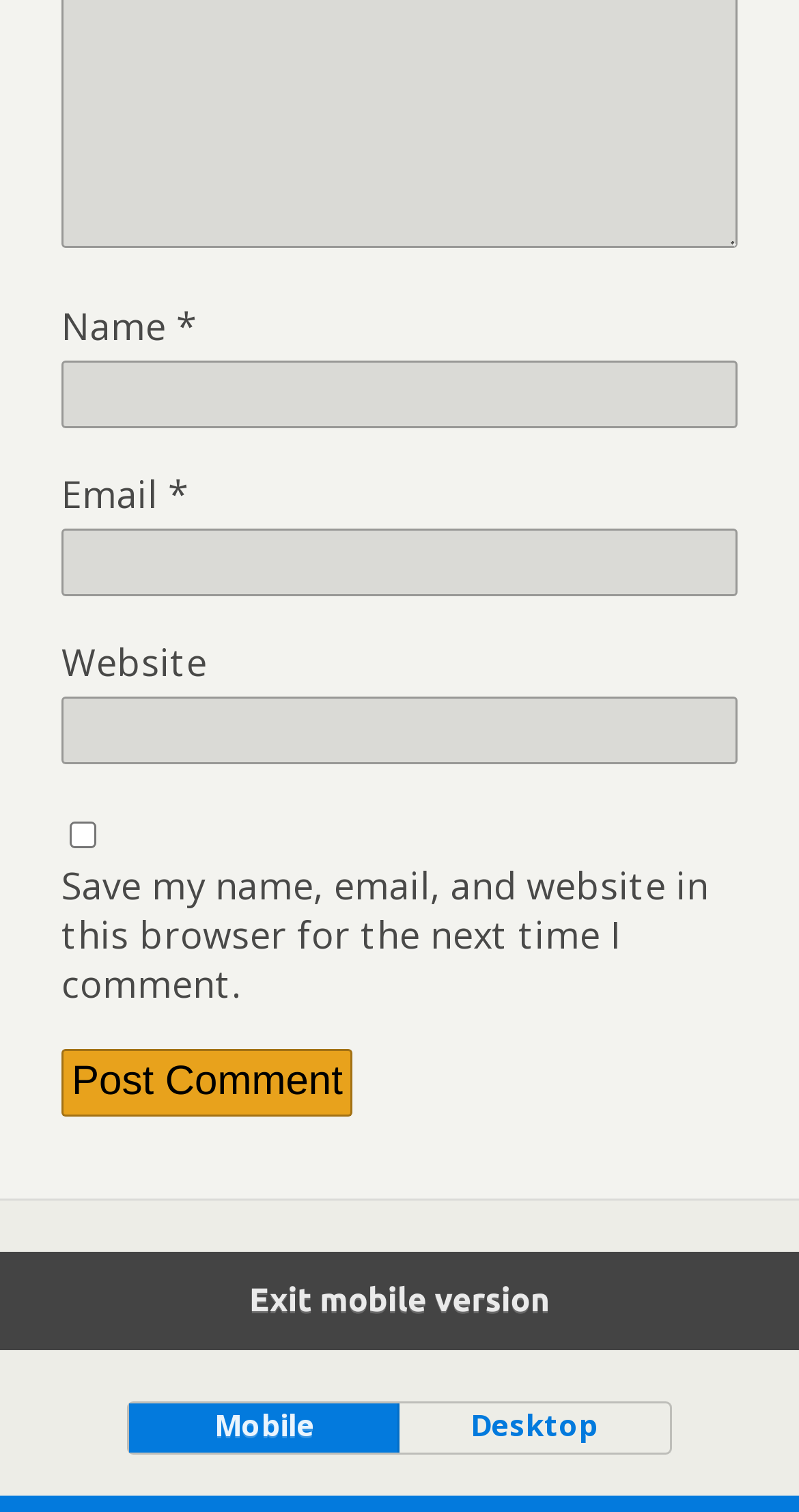Find the bounding box coordinates of the element I should click to carry out the following instruction: "Check the save my name checkbox".

[0.087, 0.544, 0.121, 0.561]